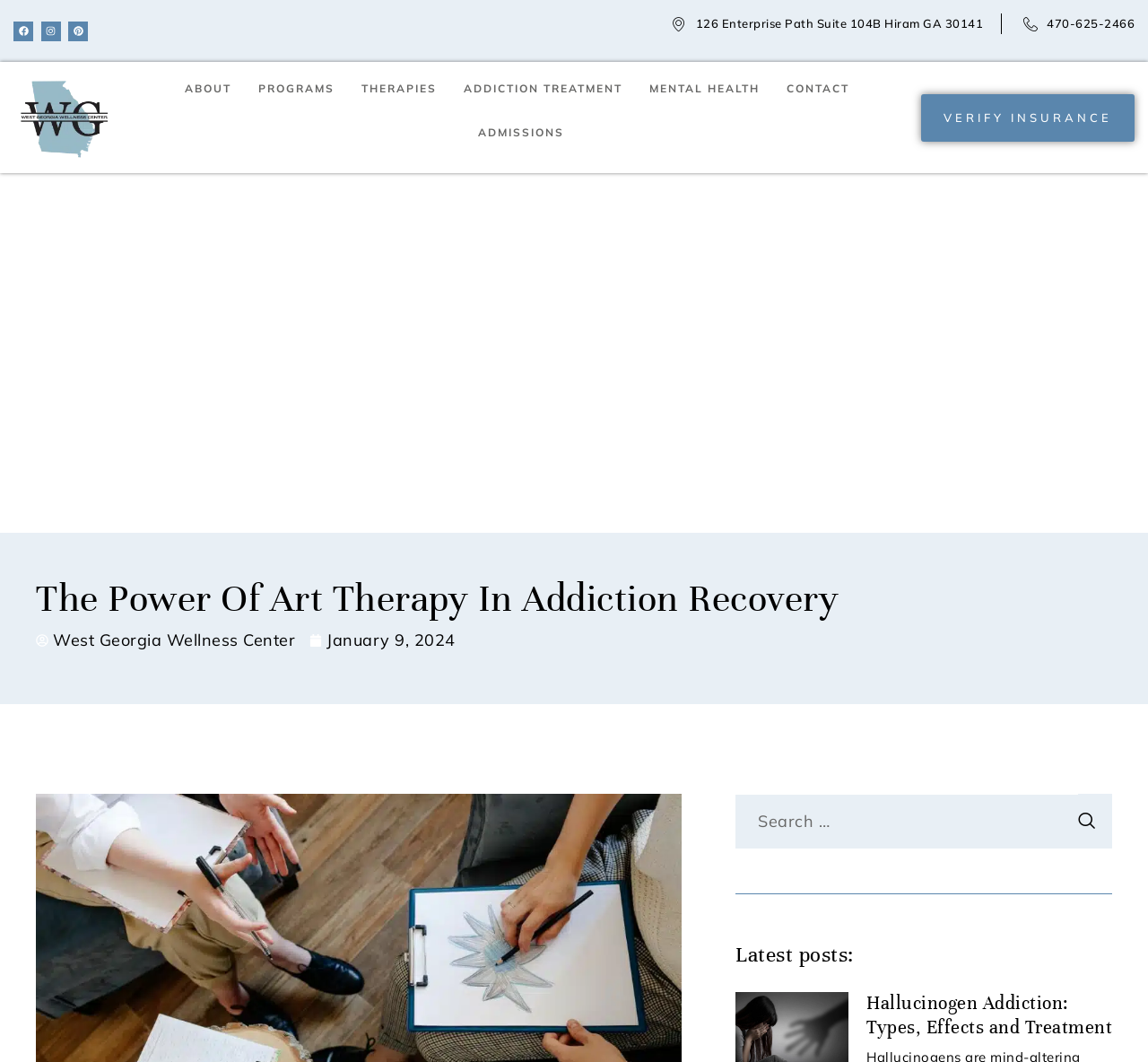Using the information from the screenshot, answer the following question thoroughly:
What is the address of West Georgia Wellness Center?

I found the address by looking at the static text element with the bounding box coordinates [0.606, 0.015, 0.856, 0.029] which contains the address information.